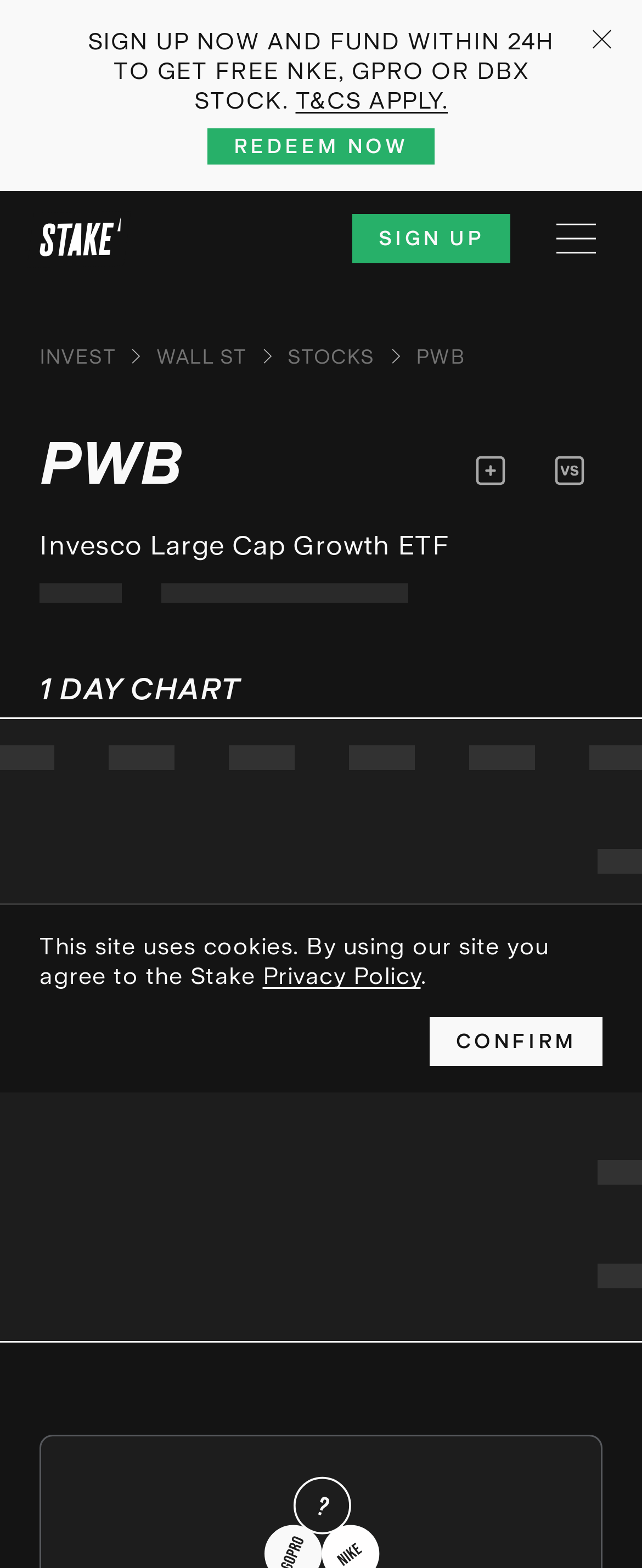Please specify the bounding box coordinates for the clickable region that will help you carry out the instruction: "Redeem now".

[0.323, 0.082, 0.677, 0.105]